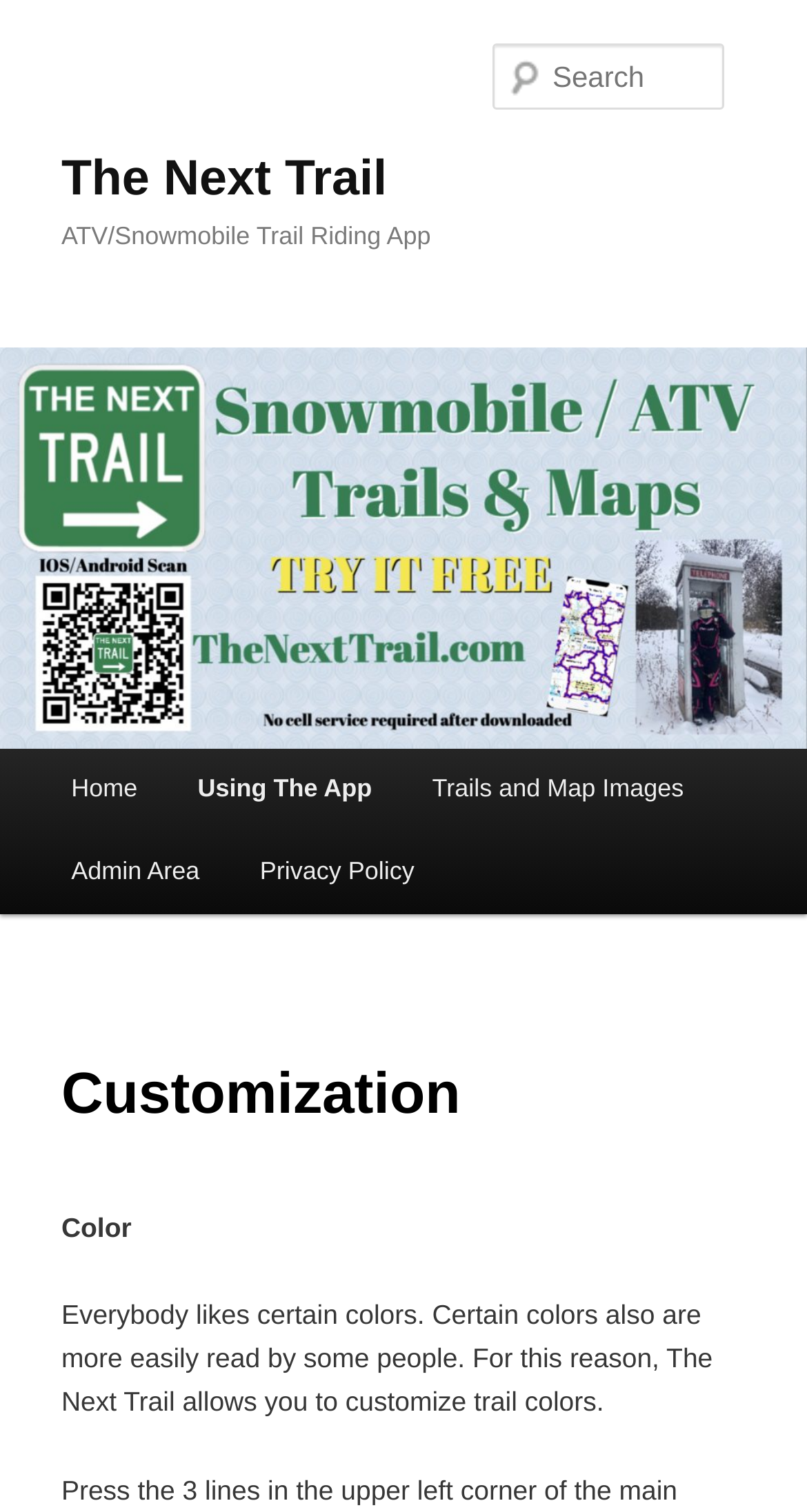Identify and provide the main heading of the webpage.

The Next Trail